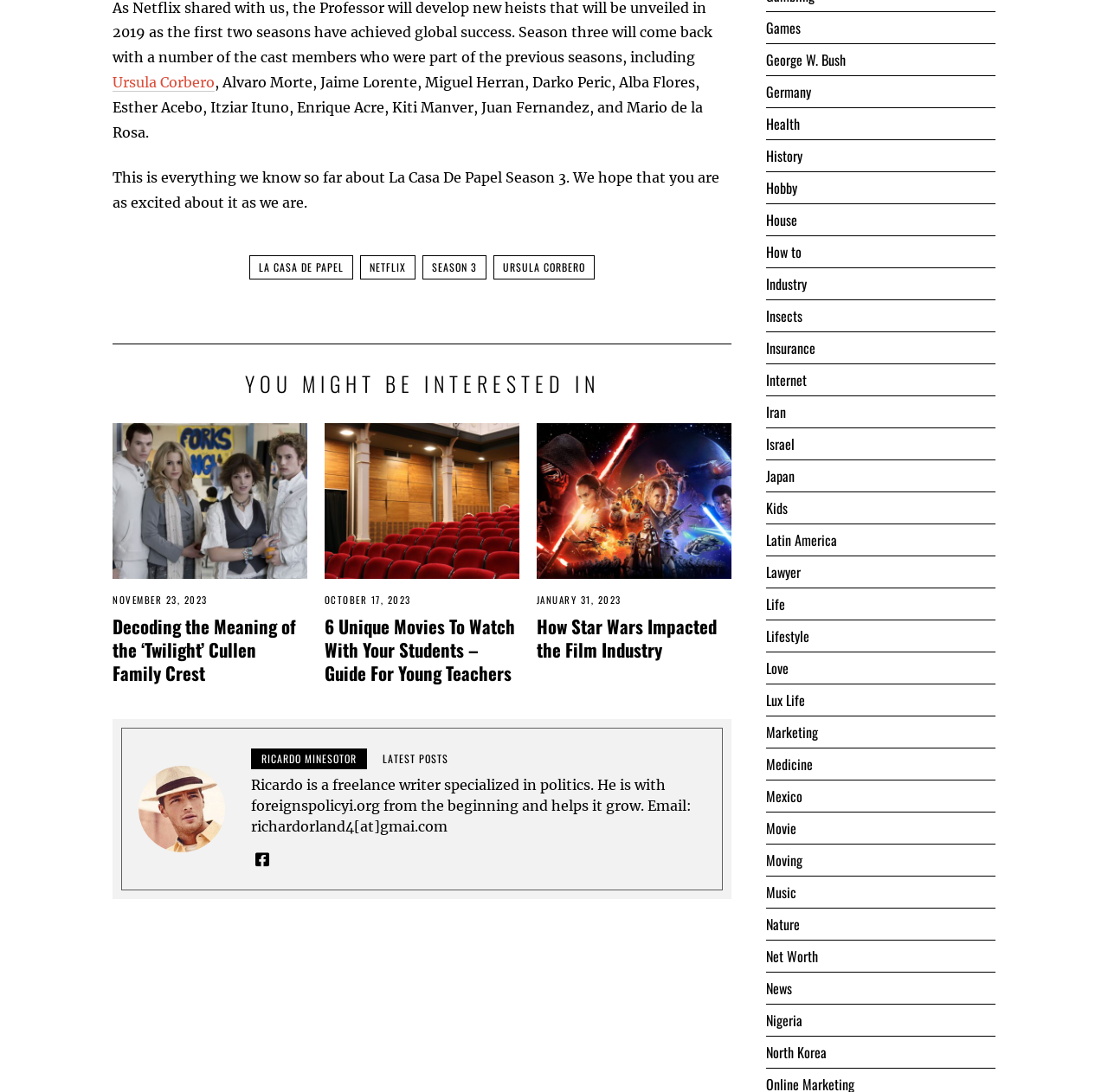Find the coordinates for the bounding box of the element with this description: "North Korea".

[0.691, 0.954, 0.746, 0.973]